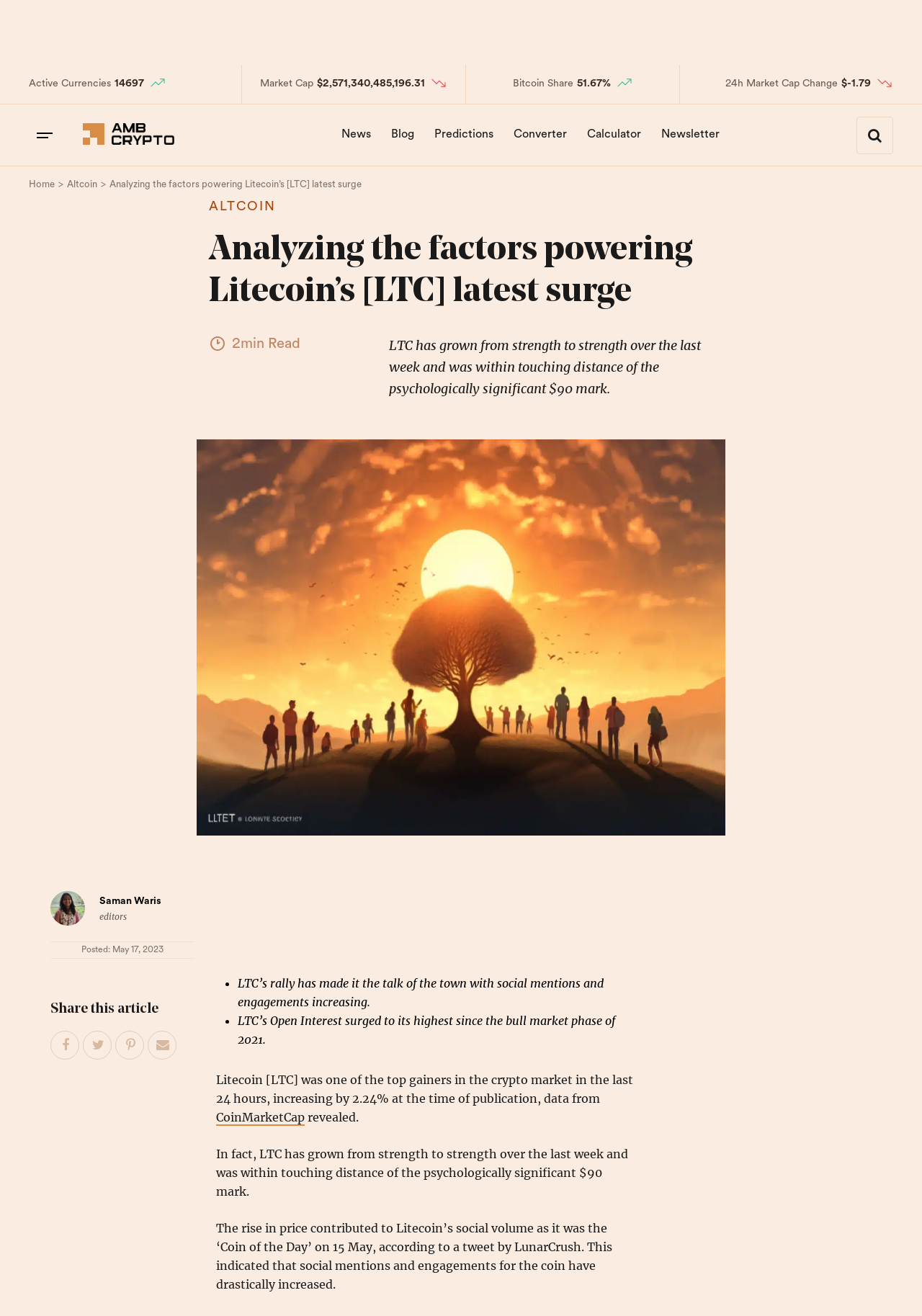Highlight the bounding box coordinates of the element you need to click to perform the following instruction: "Share this article on Facebook."

[0.055, 0.784, 0.087, 0.806]